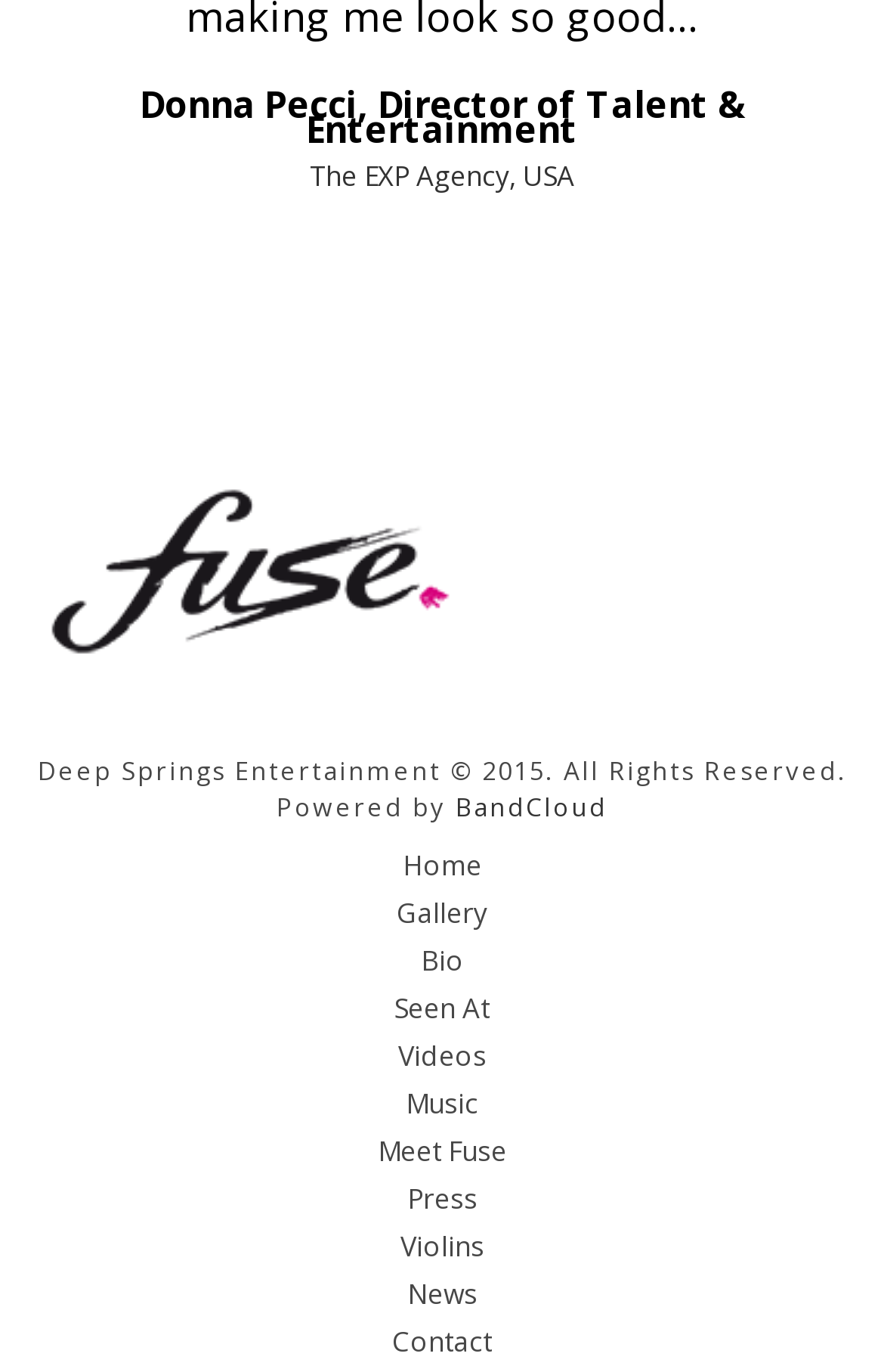Bounding box coordinates are specified in the format (top-left x, top-left y, bottom-right x, bottom-right y). All values are floating point numbers bounded between 0 and 1. Please provide the bounding box coordinate of the region this sentence describes: title="FUSE – Electric String Quartet"

[0.0, 0.402, 0.587, 0.43]